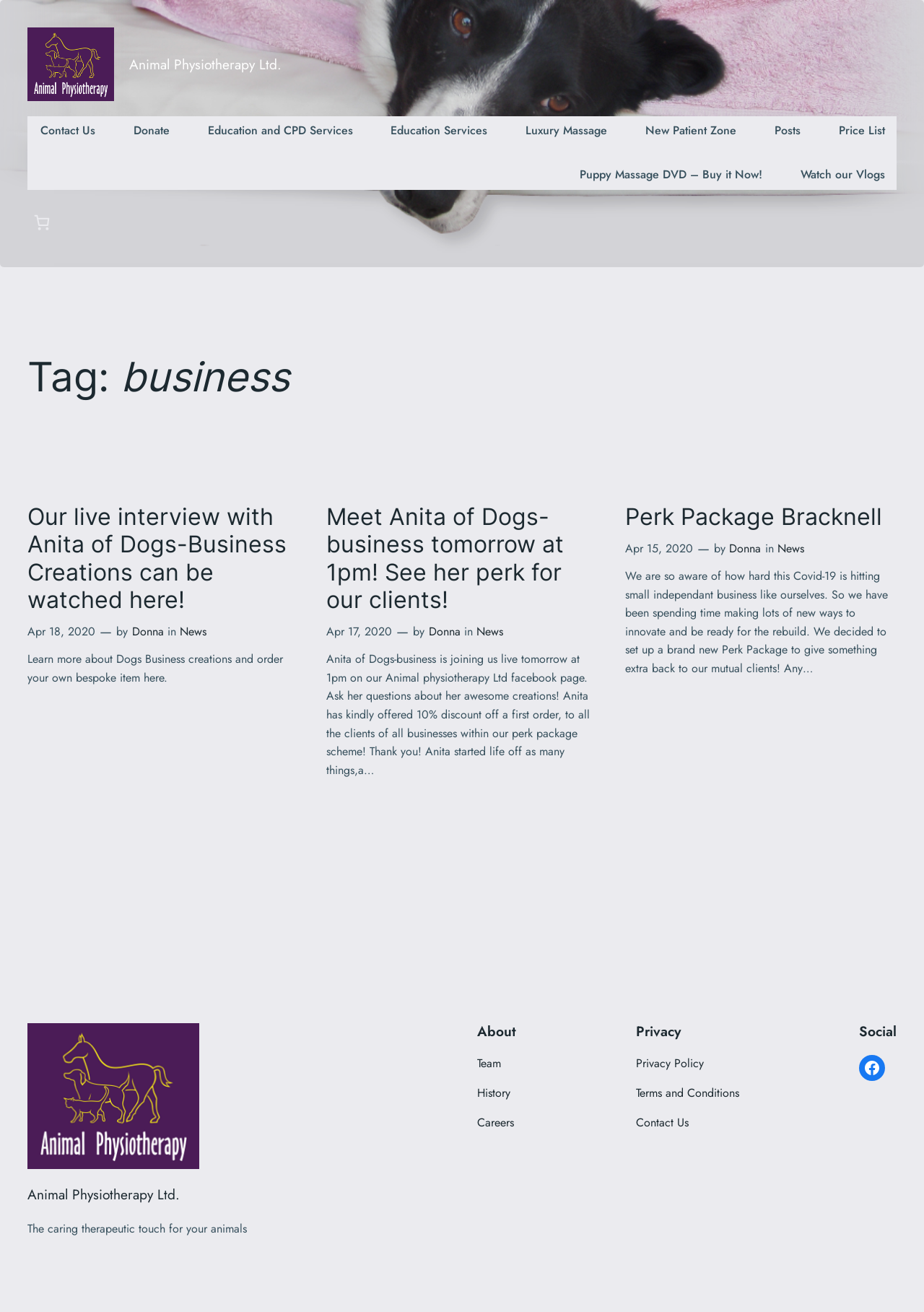Locate the bounding box coordinates of the area to click to fulfill this instruction: "Check the 'Facebook' social media page". The bounding box should be presented as four float numbers between 0 and 1, in the order [left, top, right, bottom].

[0.929, 0.804, 0.958, 0.824]